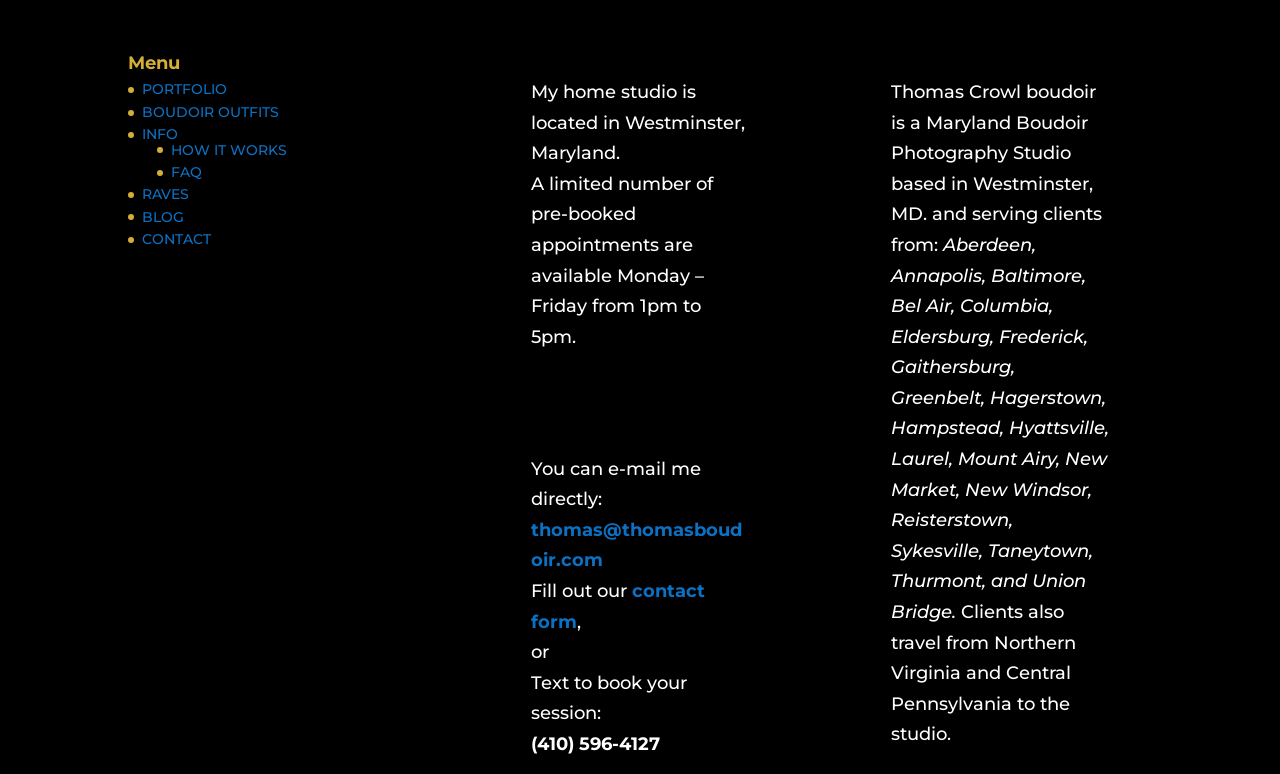Predict the bounding box coordinates for the UI element described as: "BLOG". The coordinates should be four float numbers between 0 and 1, presented as [left, top, right, bottom].

[0.111, 0.268, 0.144, 0.292]